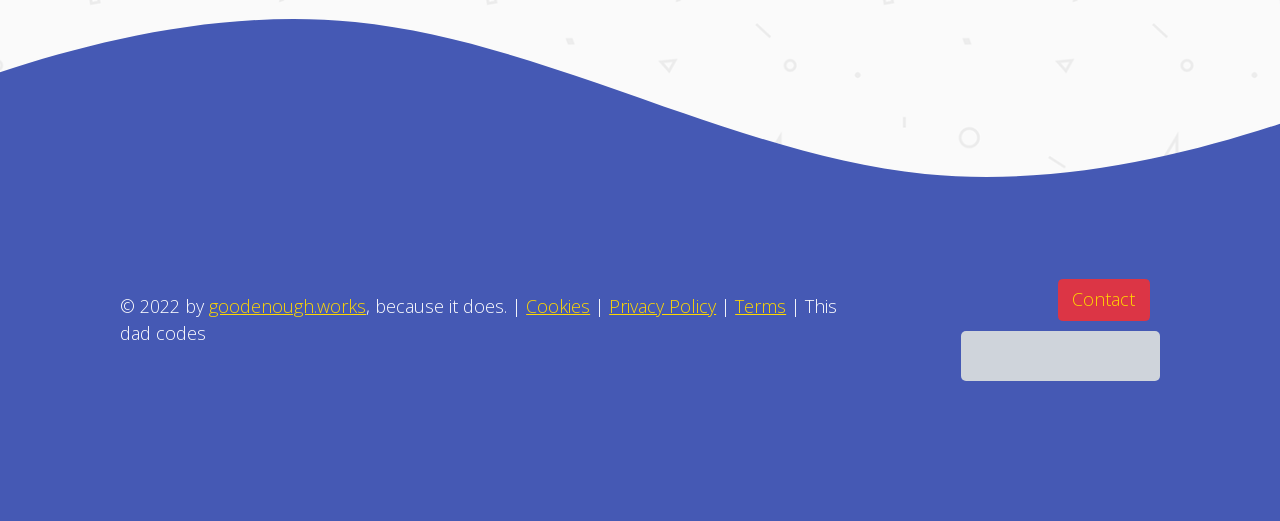What is the phrase next to the copyright symbol?
Please respond to the question thoroughly and include all relevant details.

I found the phrase next to the copyright symbol by looking at the StaticText element with the text '2022 by' which is located next to the copyright symbol.